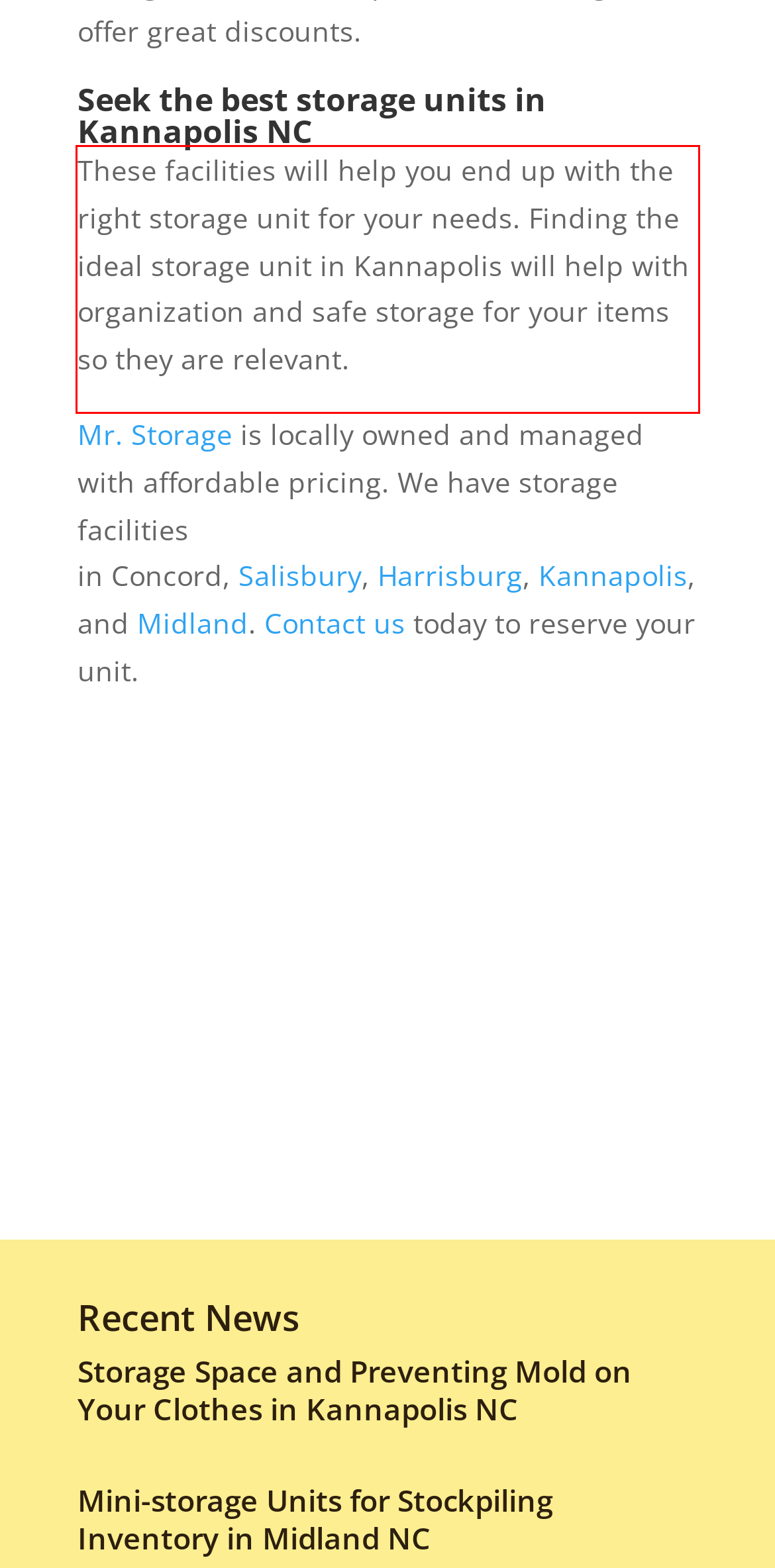You are presented with a screenshot containing a red rectangle. Extract the text found inside this red bounding box.

These facilities will help you end up with the right storage unit for your needs. Finding the ideal storage unit in Kannapolis will help with organization and safe storage for your items so they are relevant.